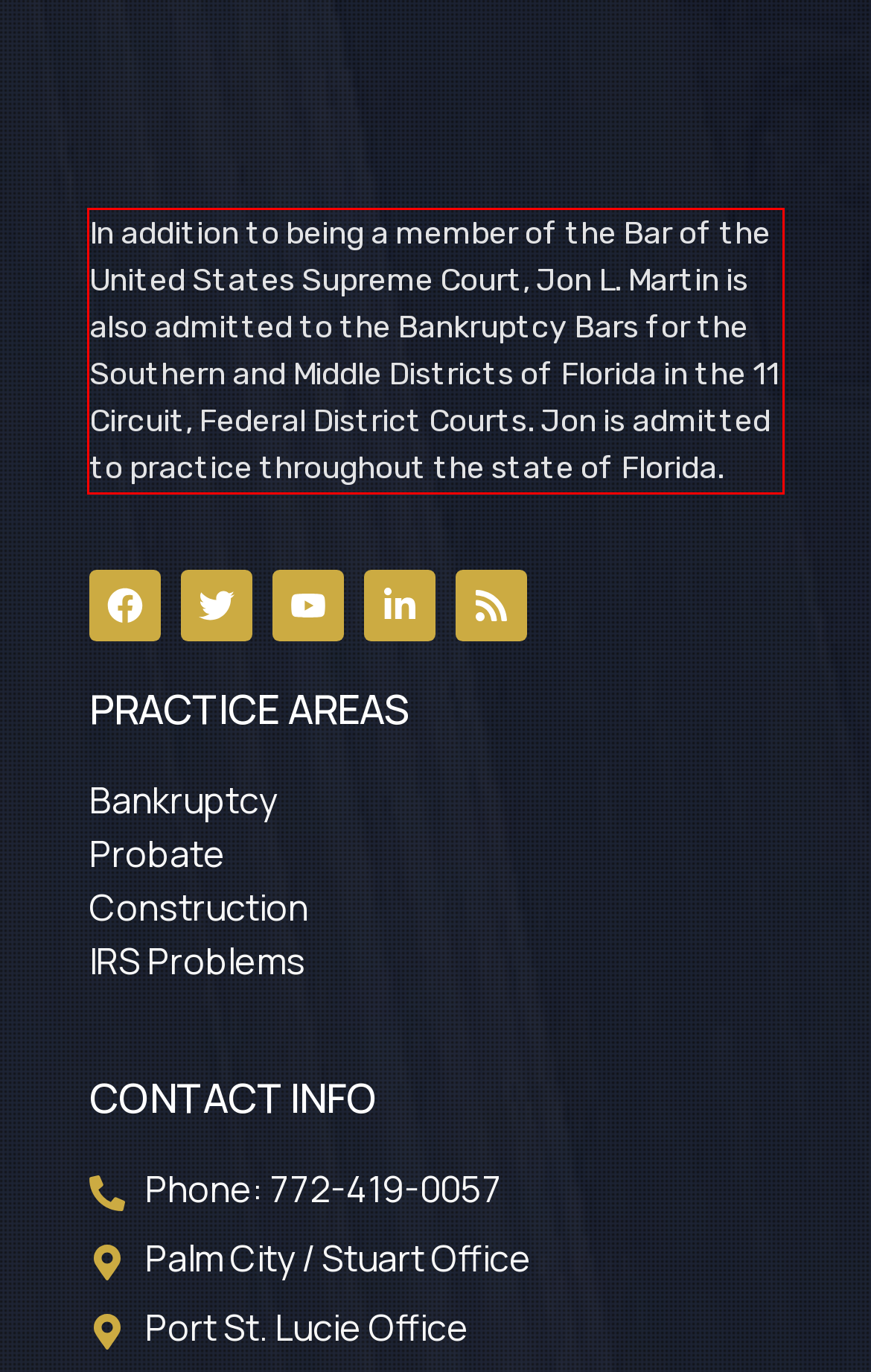The screenshot provided shows a webpage with a red bounding box. Apply OCR to the text within this red bounding box and provide the extracted content.

In addition to being a member of the Bar of the United States Supreme Court, Jon L. Martin is also admitted to the Bankruptcy Bars for the Southern and Middle Districts of Florida in the 11 Circuit, Federal District Courts. Jon is admitted to practice throughout the state of Florida.